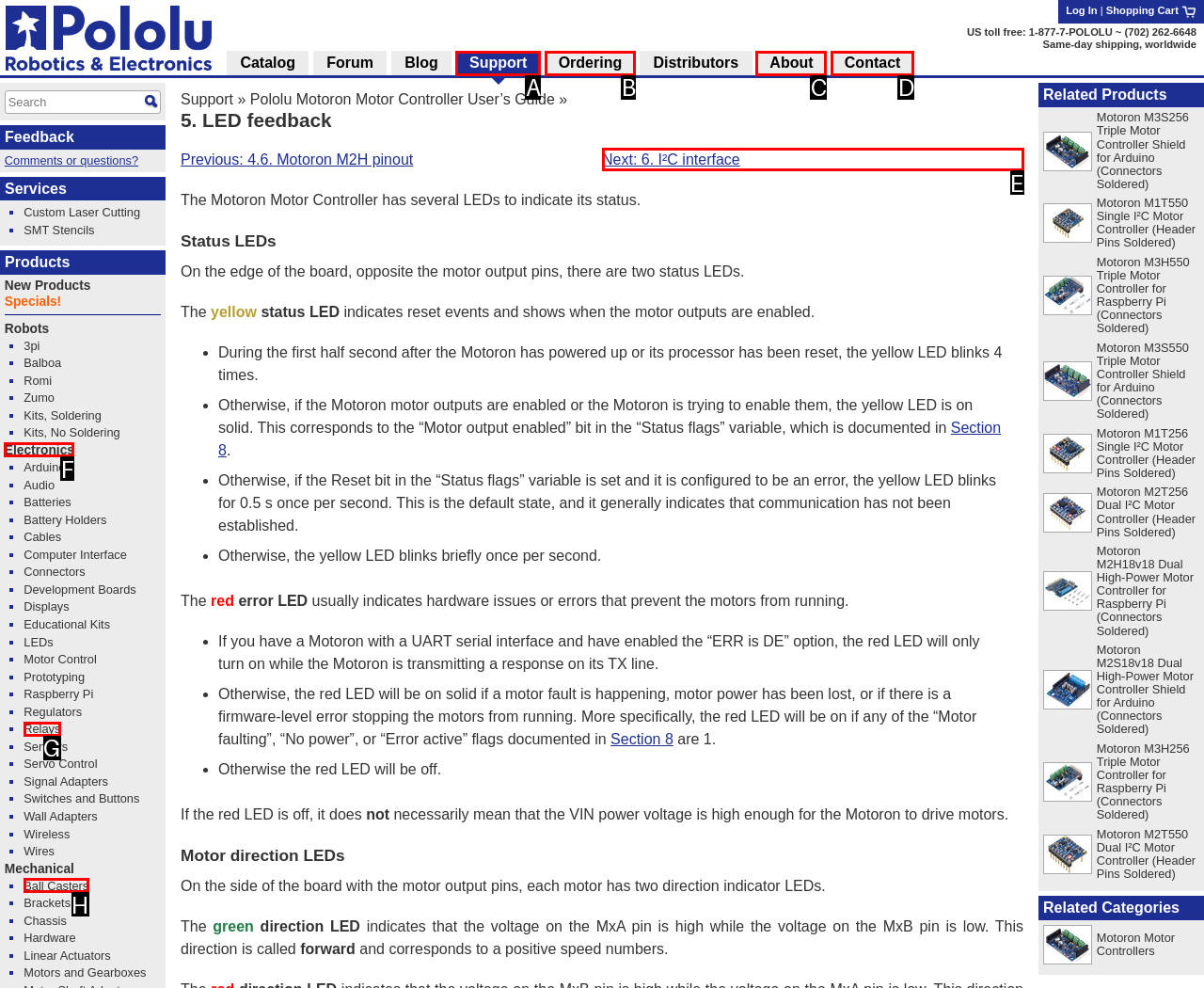Pick the HTML element that should be clicked to execute the task: Click on 'Next: 6. I²C interface'
Respond with the letter corresponding to the correct choice.

E